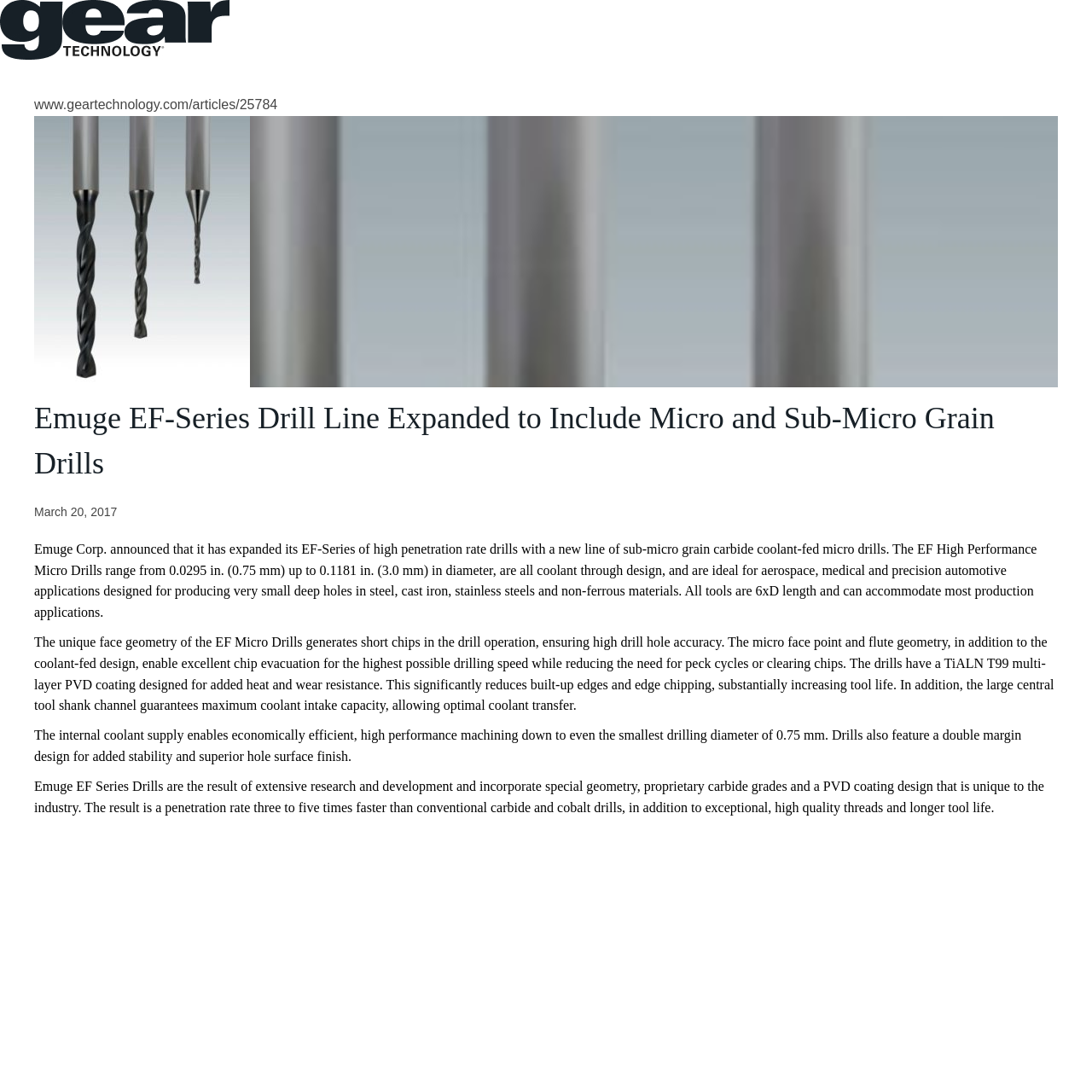What is the date of the article?
Refer to the image and give a detailed answer to the query.

The date of the article is mentioned in the StaticText element with the text 'March 20, 2017'.